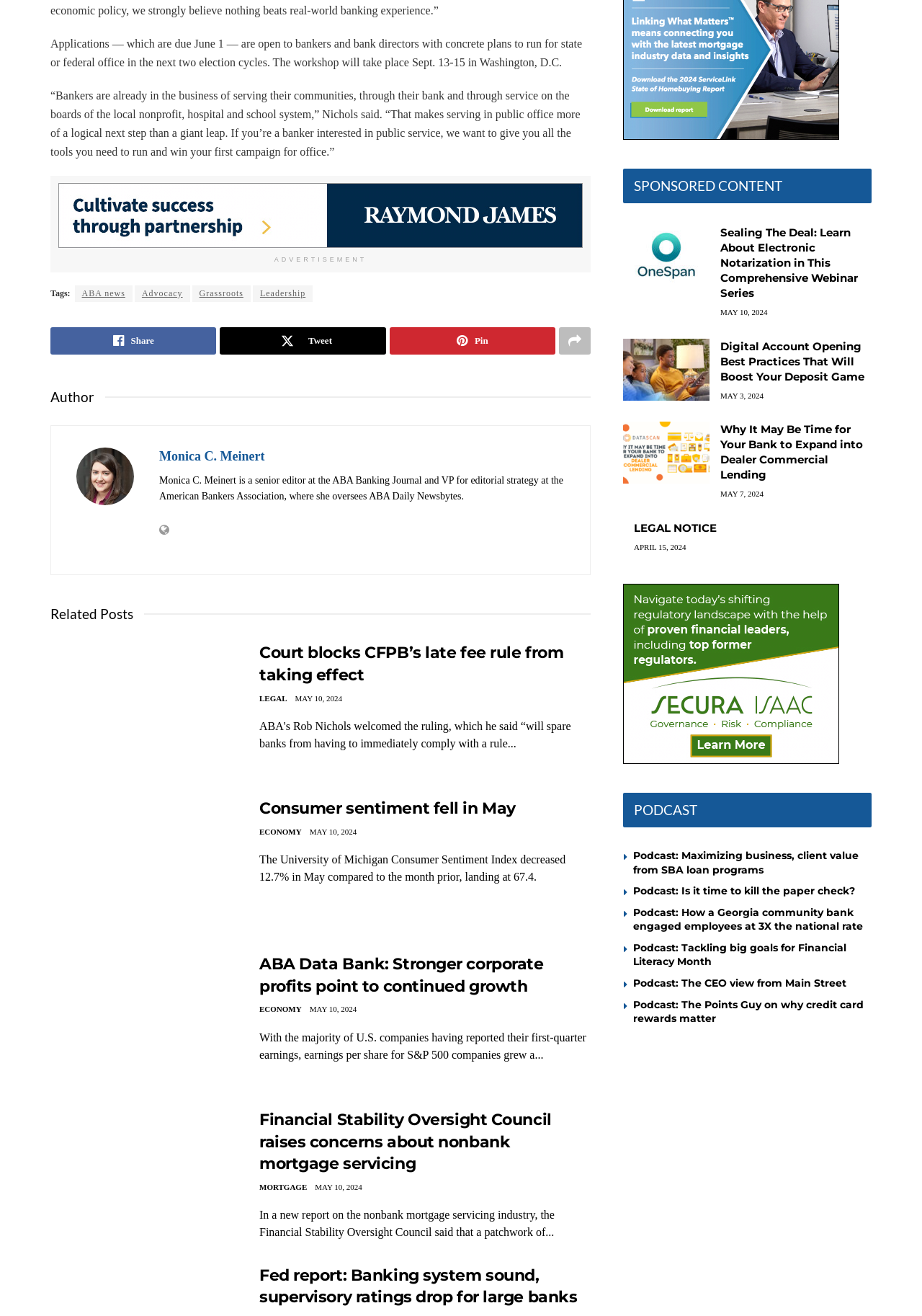Give the bounding box coordinates for the element described as: "May 10, 2024".

[0.781, 0.234, 0.832, 0.241]